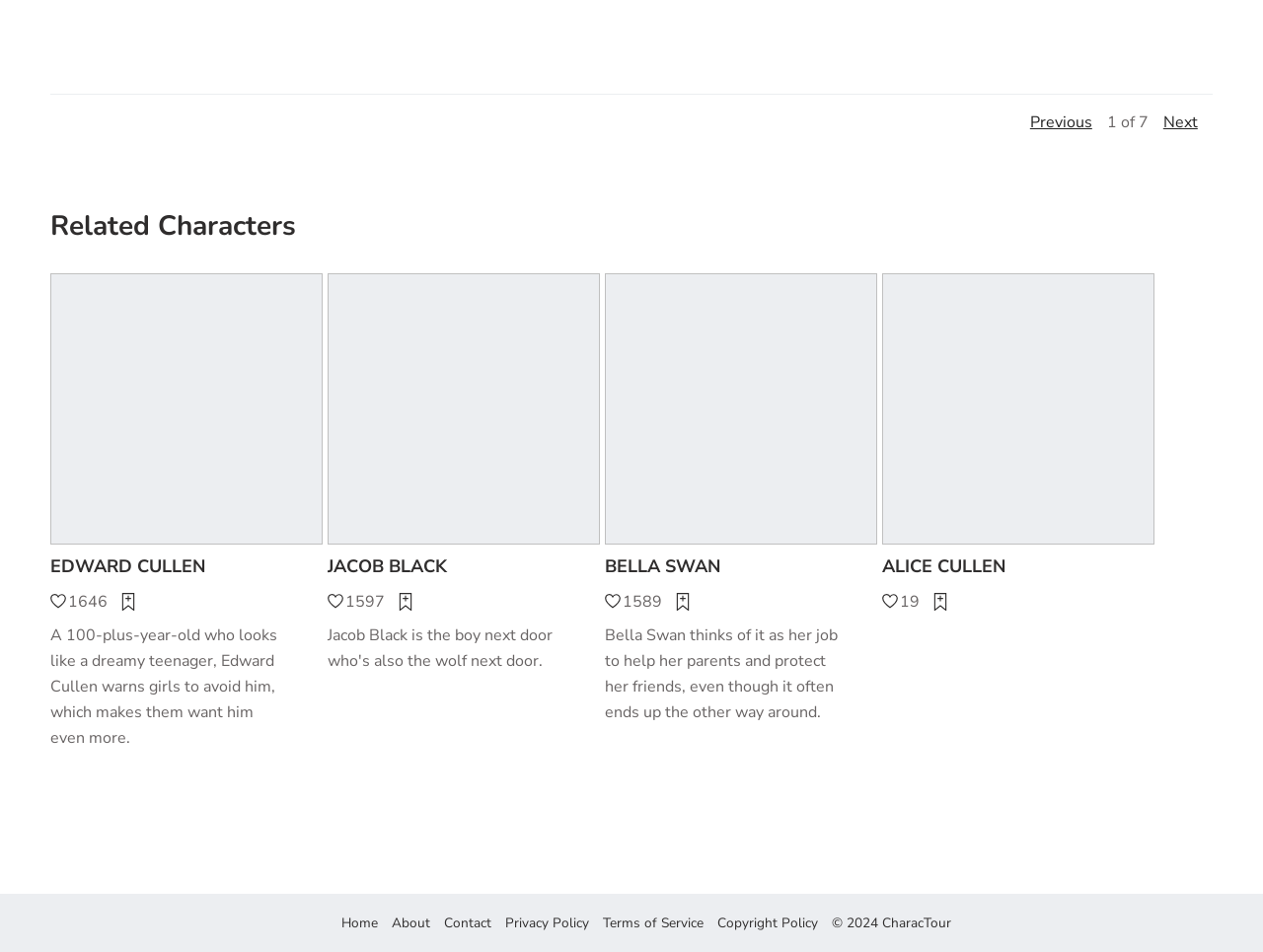Please identify the coordinates of the bounding box for the clickable region that will accomplish this instruction: "Click the 'Previous' button".

[0.815, 0.117, 0.865, 0.139]